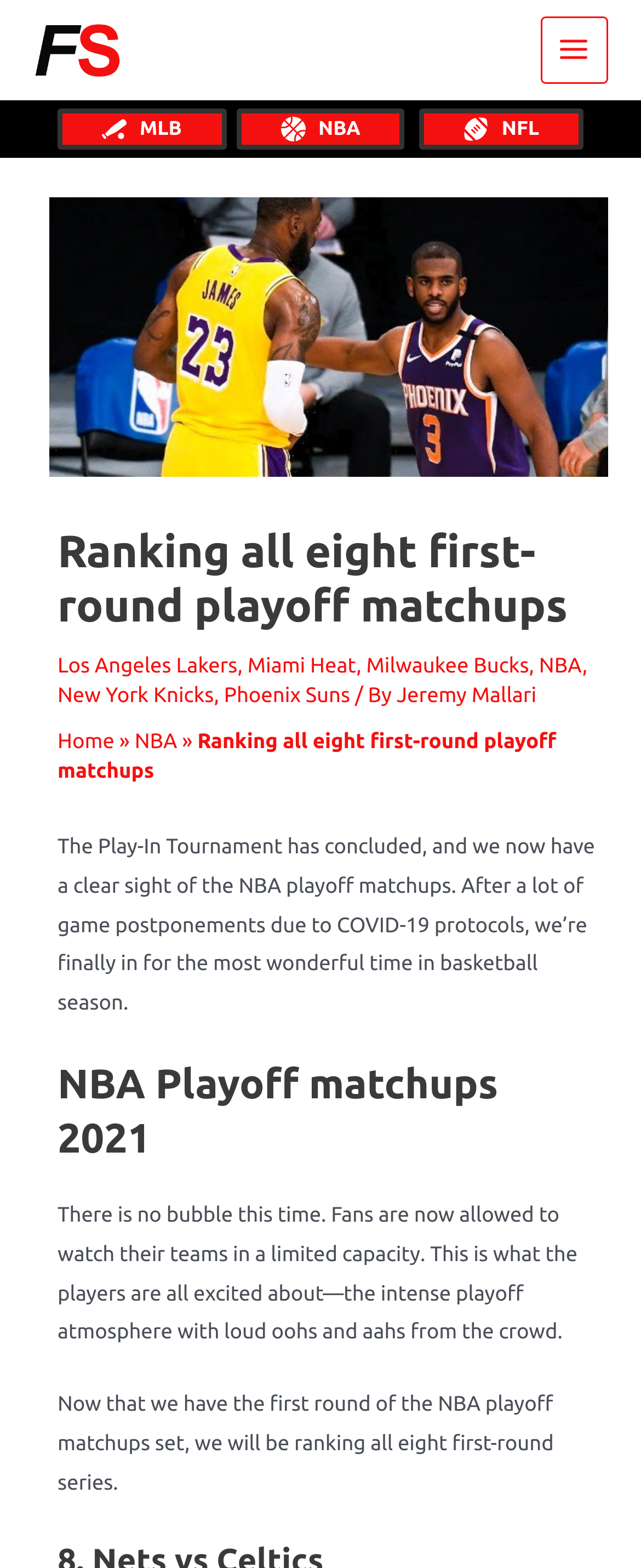Identify the bounding box coordinates for the element you need to click to achieve the following task: "Read about Los Angeles Lakers". Provide the bounding box coordinates as four float numbers between 0 and 1, in the form [left, top, right, bottom].

[0.09, 0.417, 0.37, 0.432]